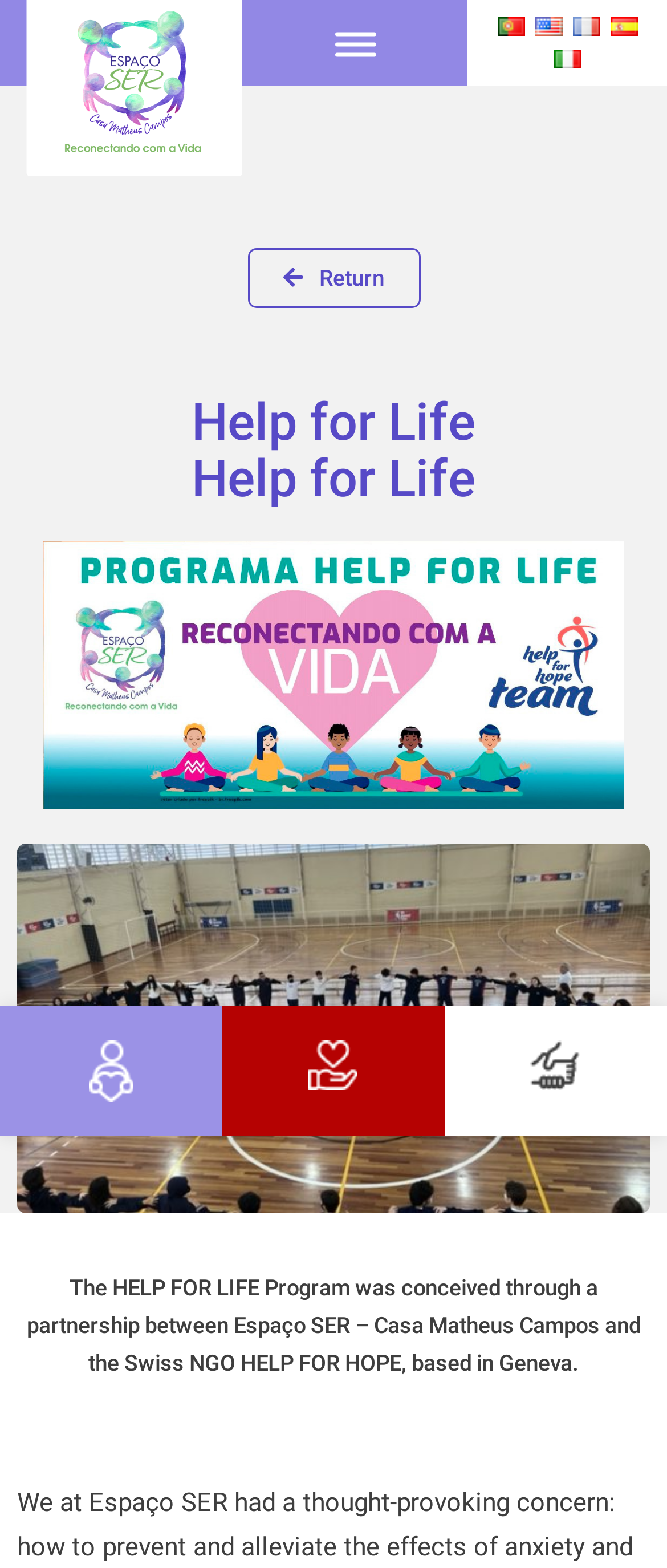Using the image as a reference, answer the following question in as much detail as possible:
What is the purpose of the 'Toggle Menu' button?

The 'Toggle Menu' button is a button that can be clicked to expand or collapse the menu, which is indicated by its 'expanded' property being set to 'False'.